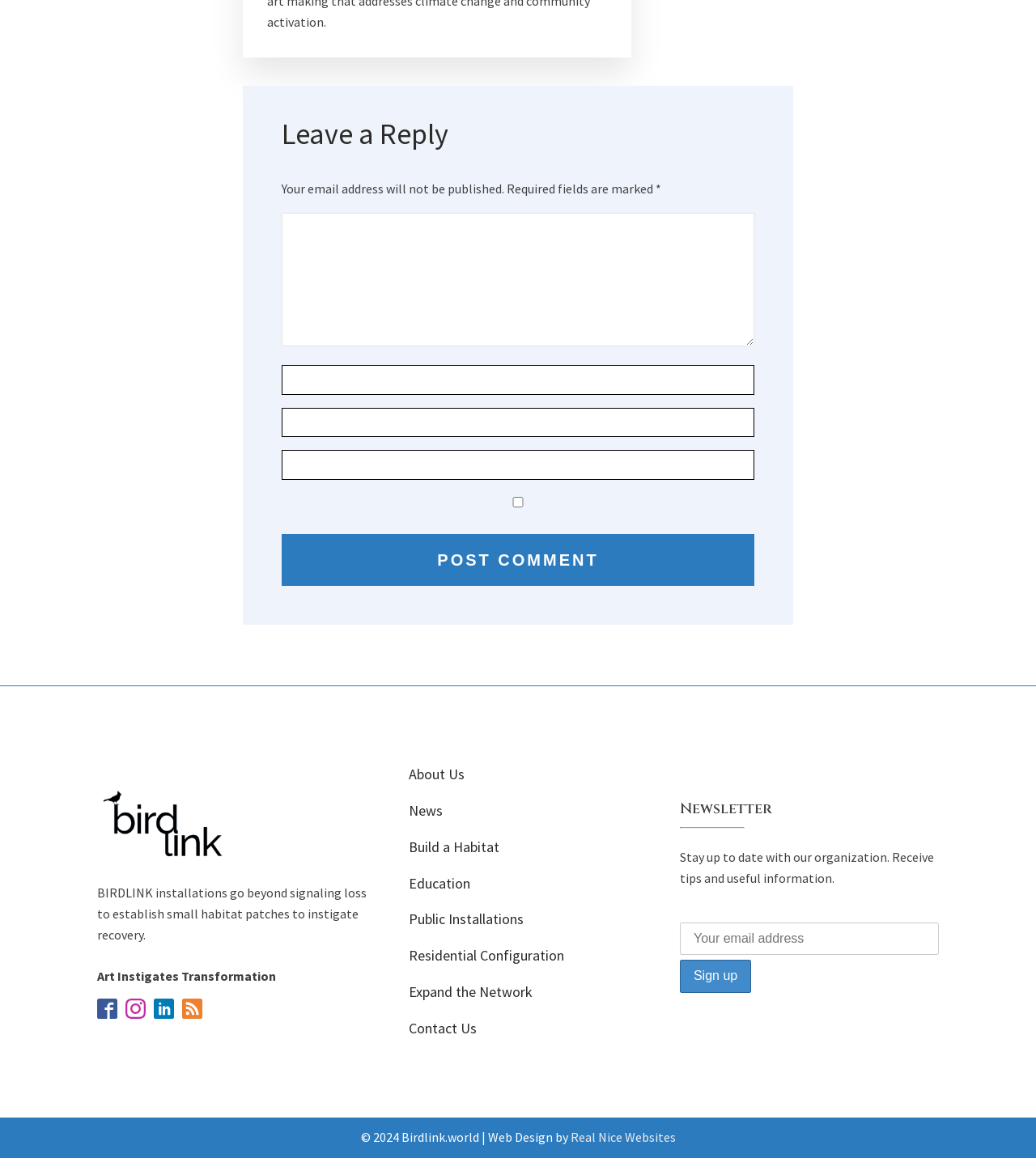Please provide a short answer using a single word or phrase for the question:
What is the purpose of the 'Sign up' button?

Newsletter